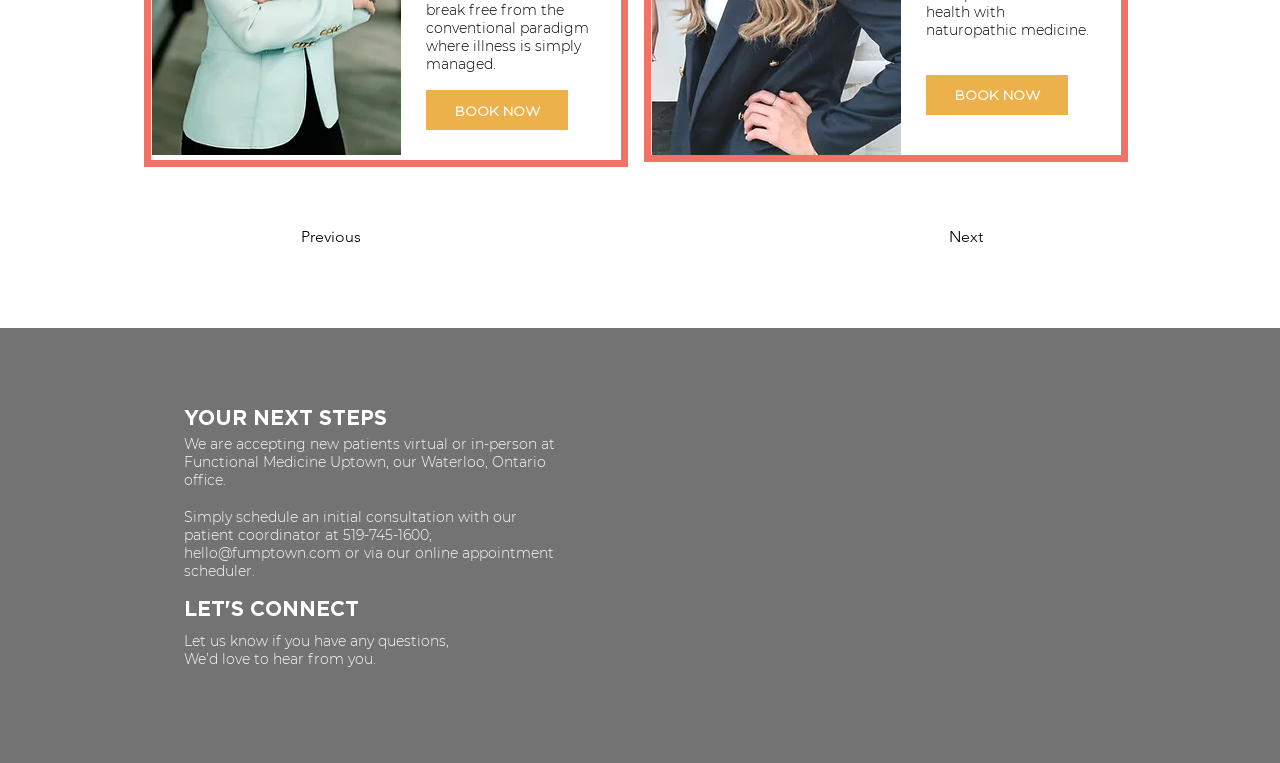What is the name of the office where new patients are being accepted?
Refer to the image and offer an in-depth and detailed answer to the question.

I found the name of the office in the static text element that says 'We are accepting new patients virtual or in-person at Functional Medicine Uptown, our Waterloo, Ontario office.'